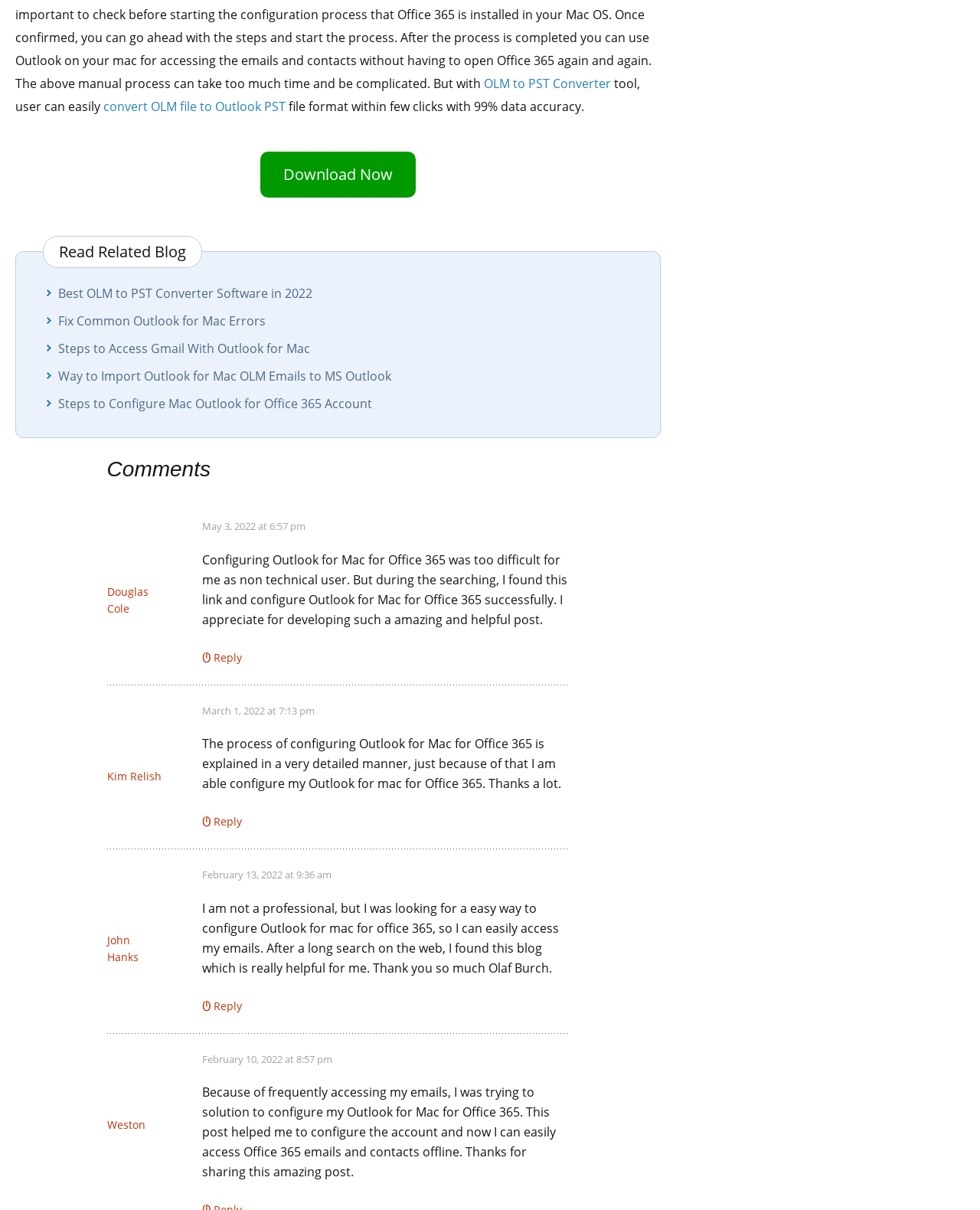Provide a brief response using a word or short phrase to this question:
What is the name of the first commenter?

Douglas Cole